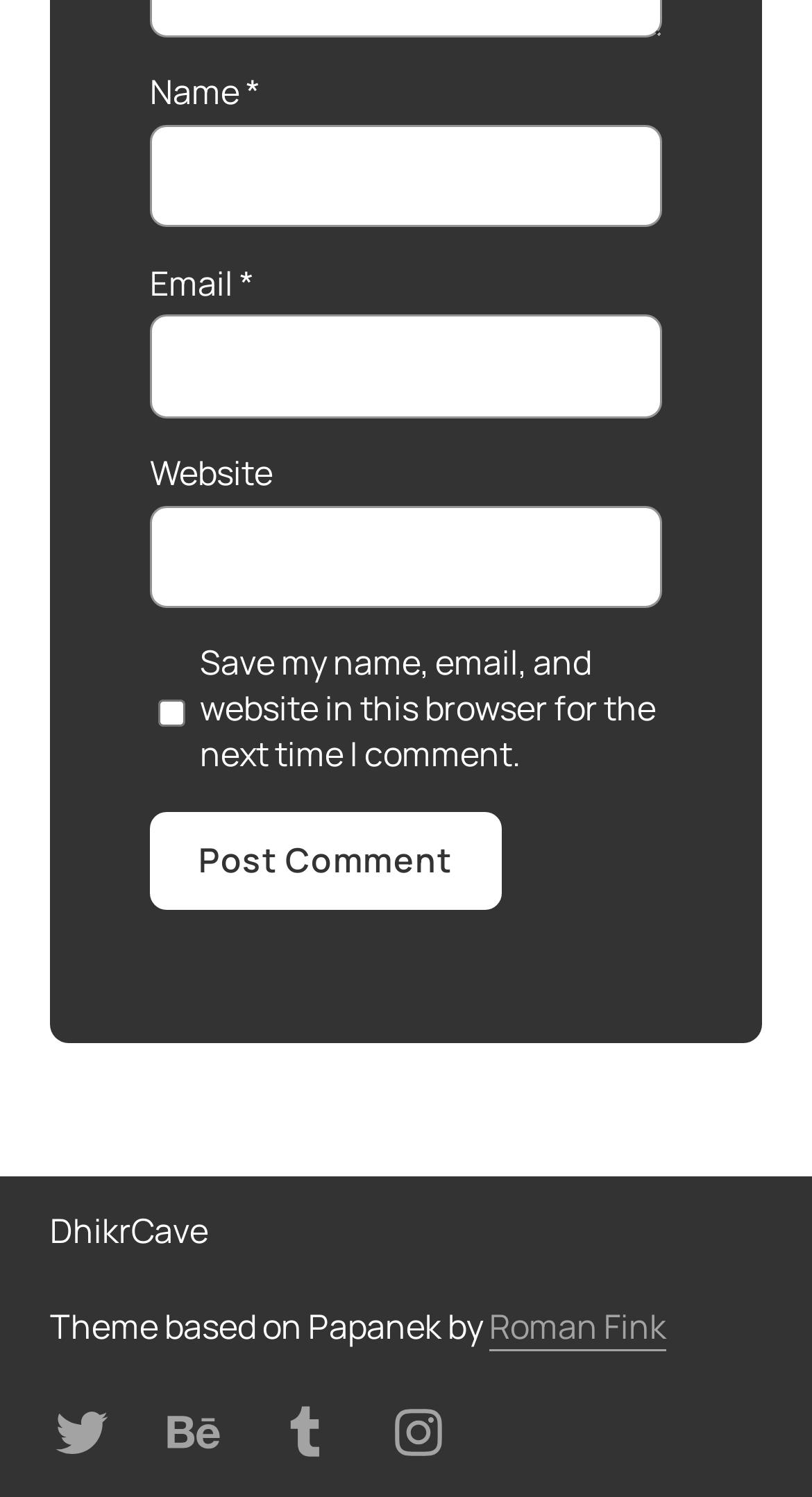How many social media links are present?
Using the information from the image, give a concise answer in one word or a short phrase.

4